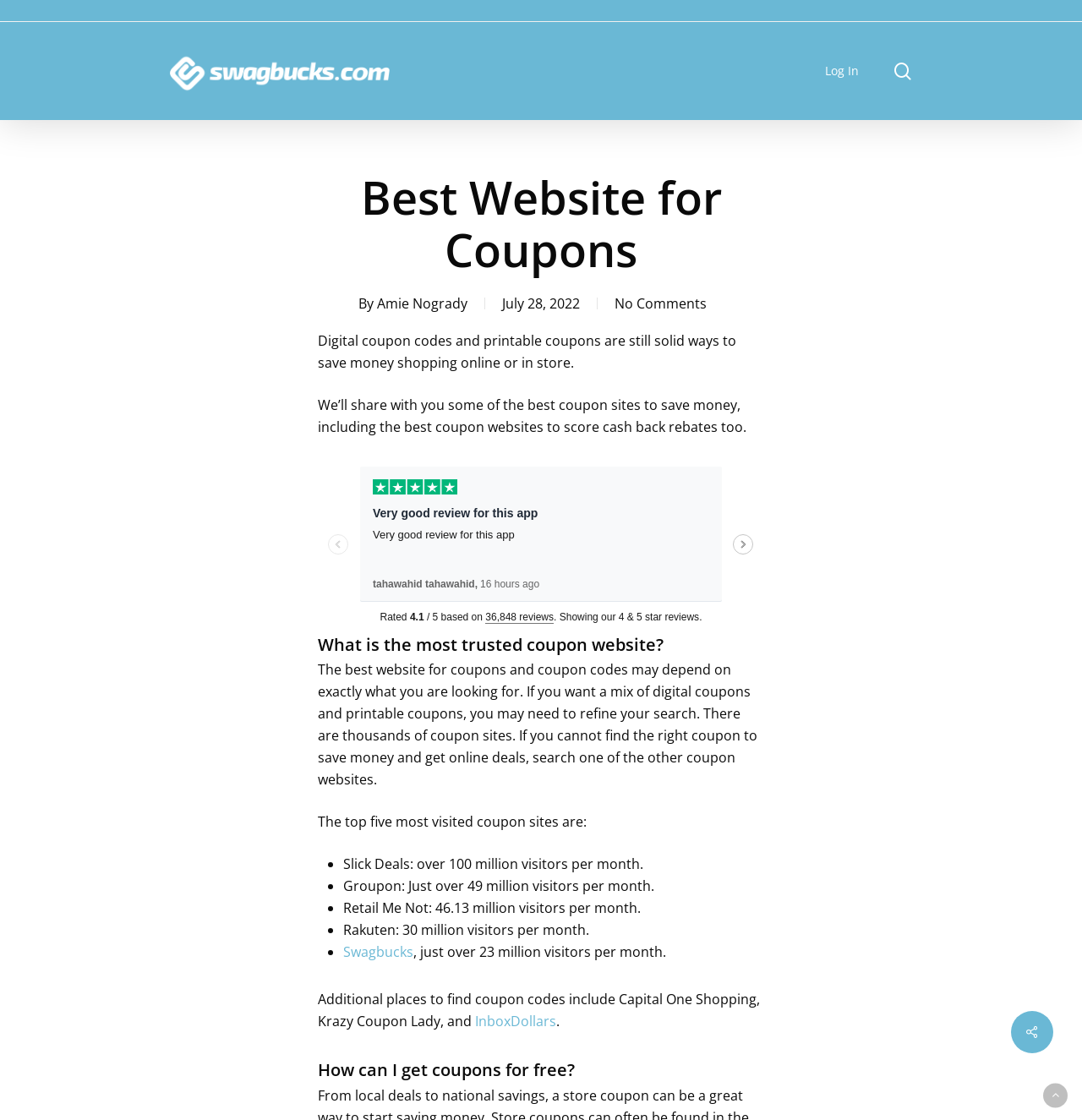Can you locate the main headline on this webpage and provide its text content?

Best Website for Coupons